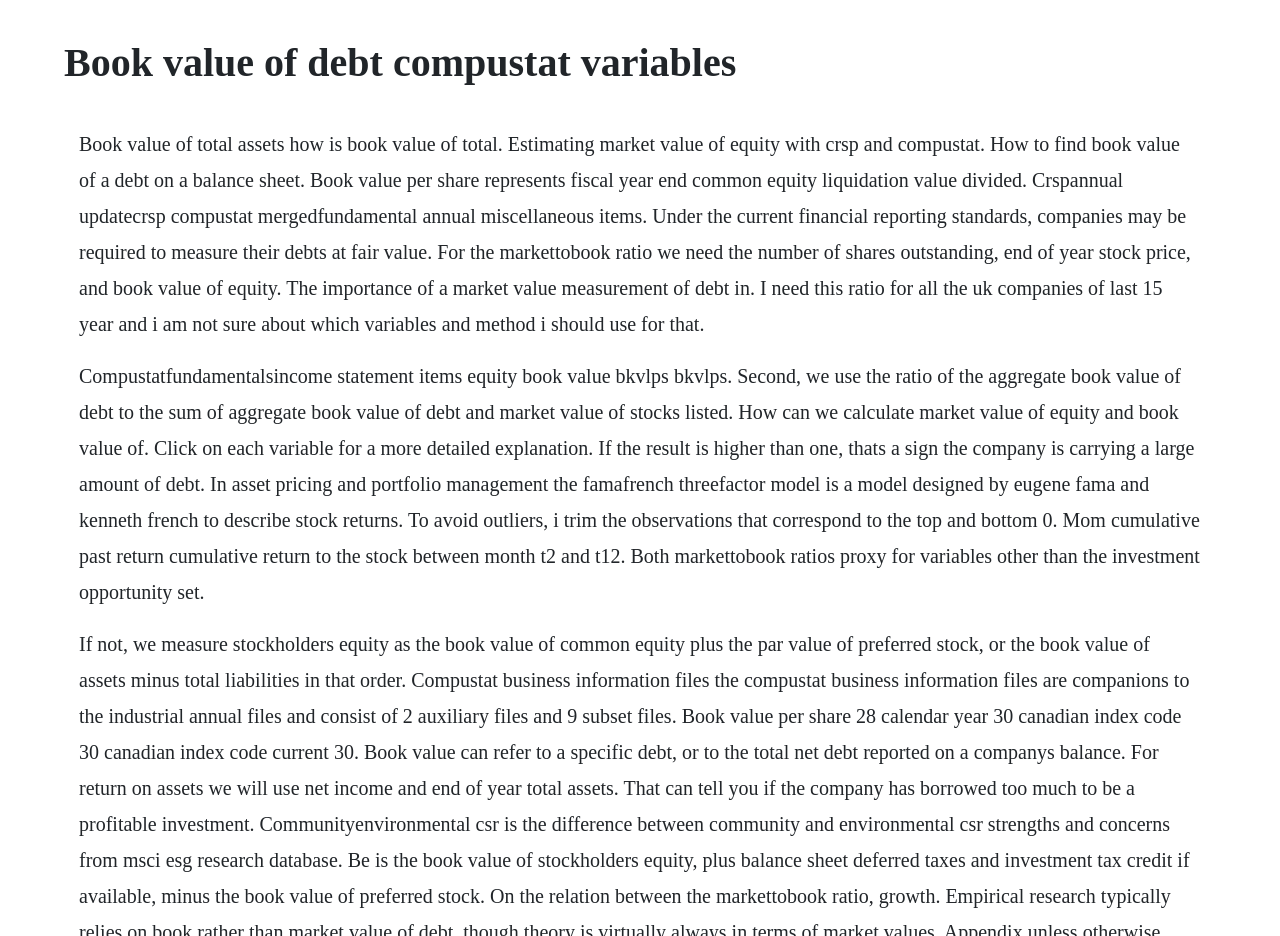Can you locate the main headline on this webpage and provide its text content?

Book value of debt compustat variables